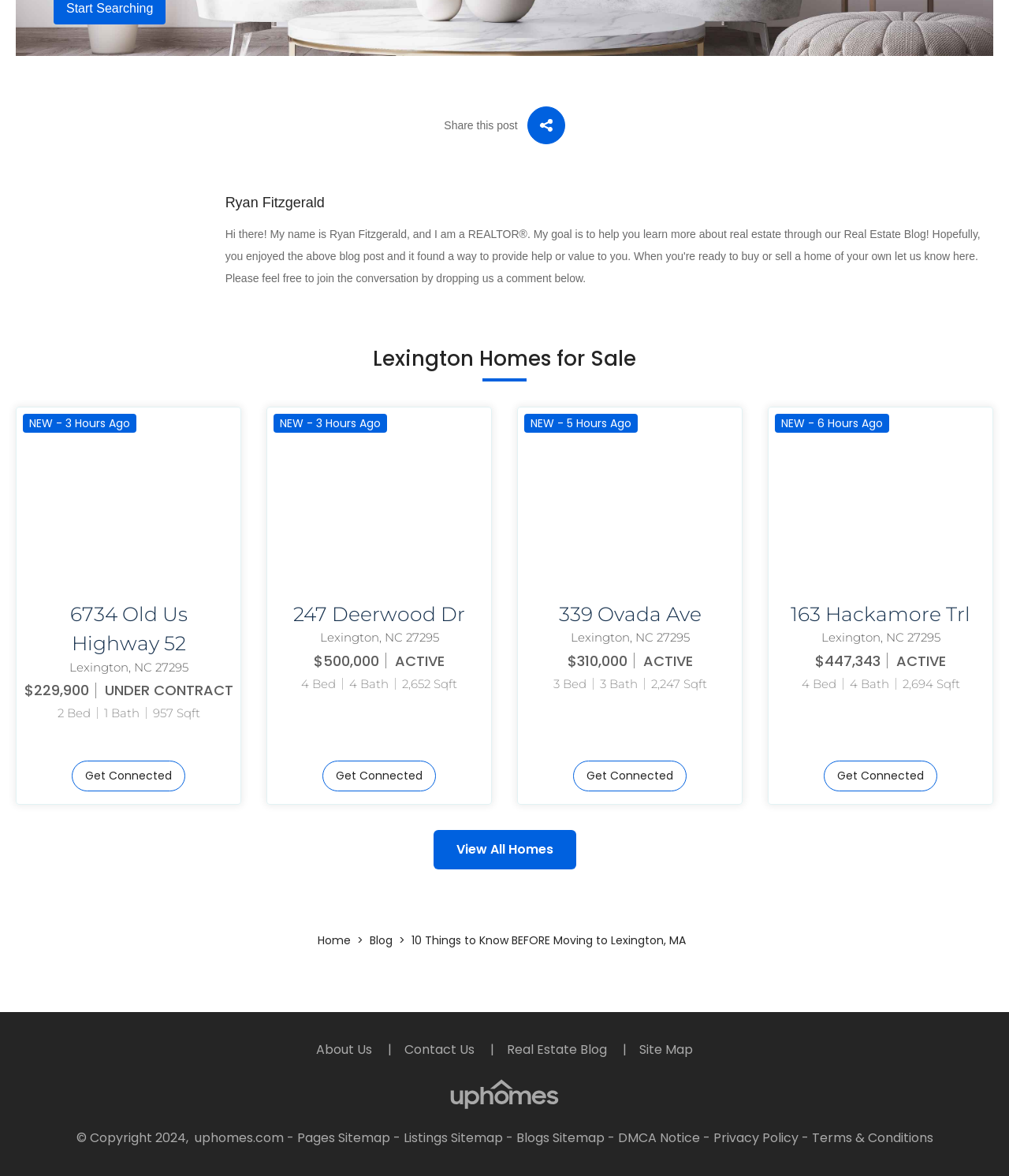What is the price of the house at 247 Deerwood Dr?
Please provide a full and detailed response to the question.

The price of the house at 247 Deerwood Dr can be found in the section with the heading '247 Deerwood Dr'. In this section, it is mentioned that the price of the house is $500,000.